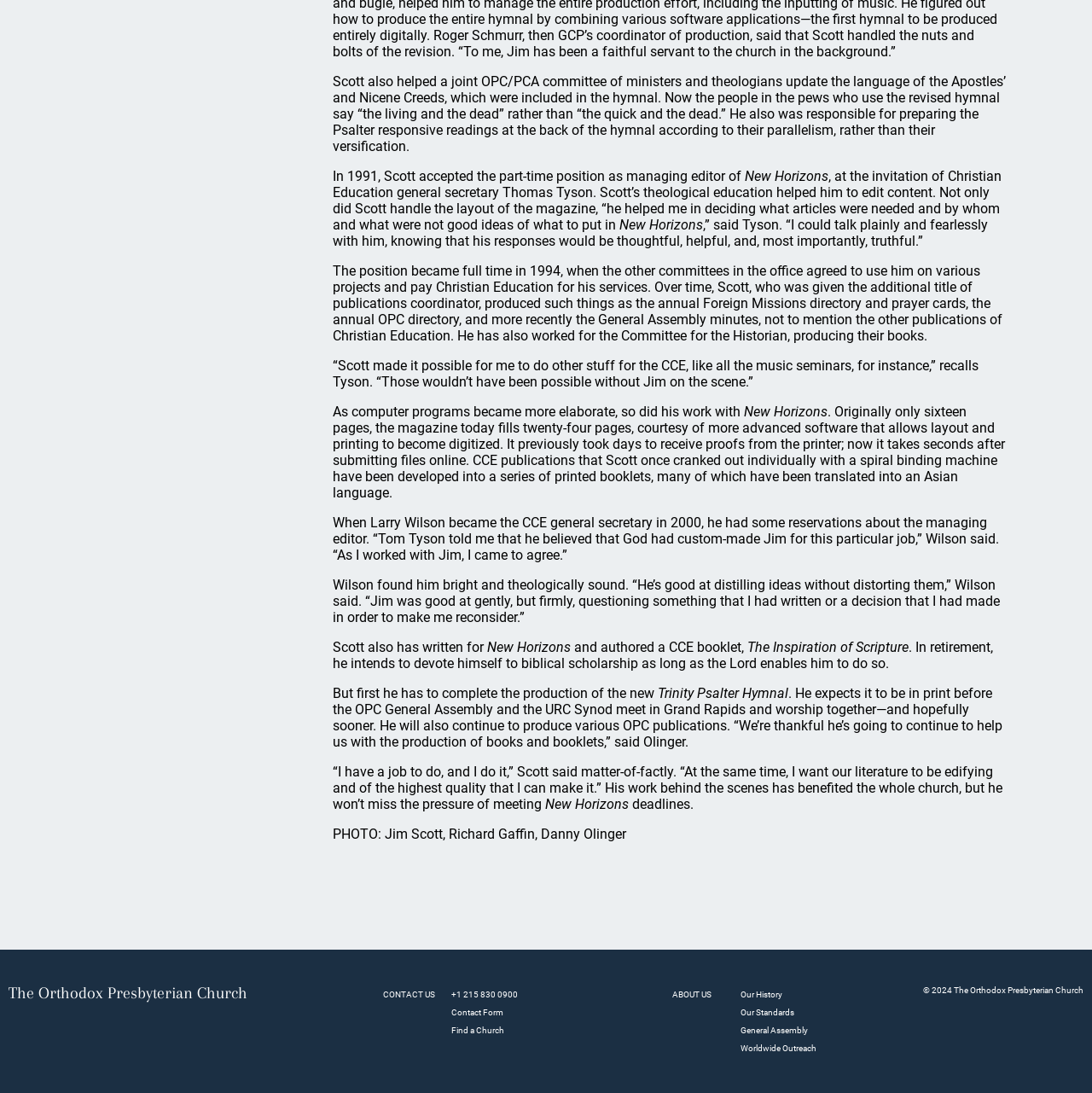Give a one-word or short-phrase answer to the following question: 
Who is the general secretary of Christian Education?

Thomas Tyson